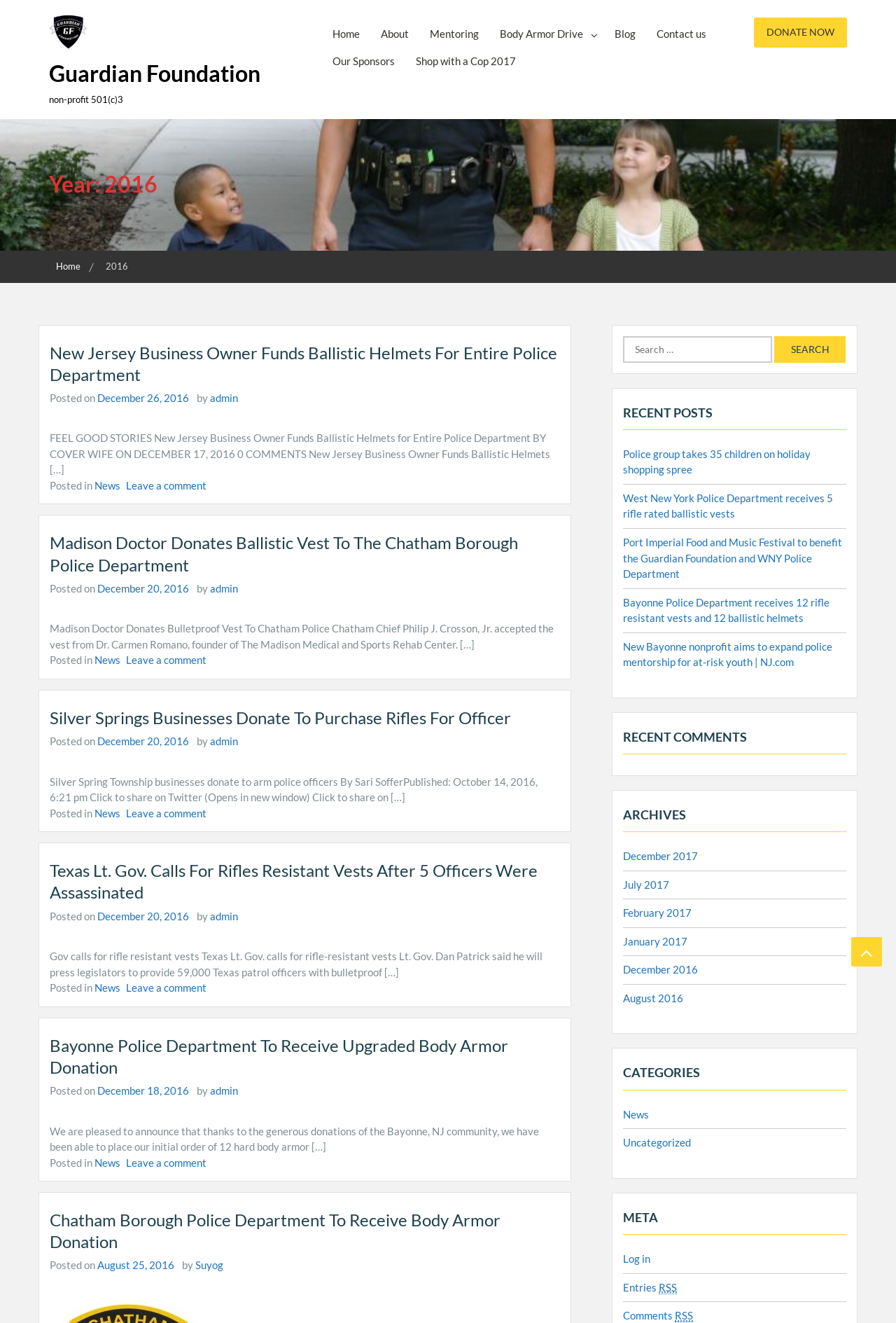Please find the bounding box coordinates of the clickable region needed to complete the following instruction: "Explore the 'Blog' section". The bounding box coordinates must consist of four float numbers between 0 and 1, i.e., [left, top, right, bottom].

[0.674, 0.015, 0.721, 0.036]